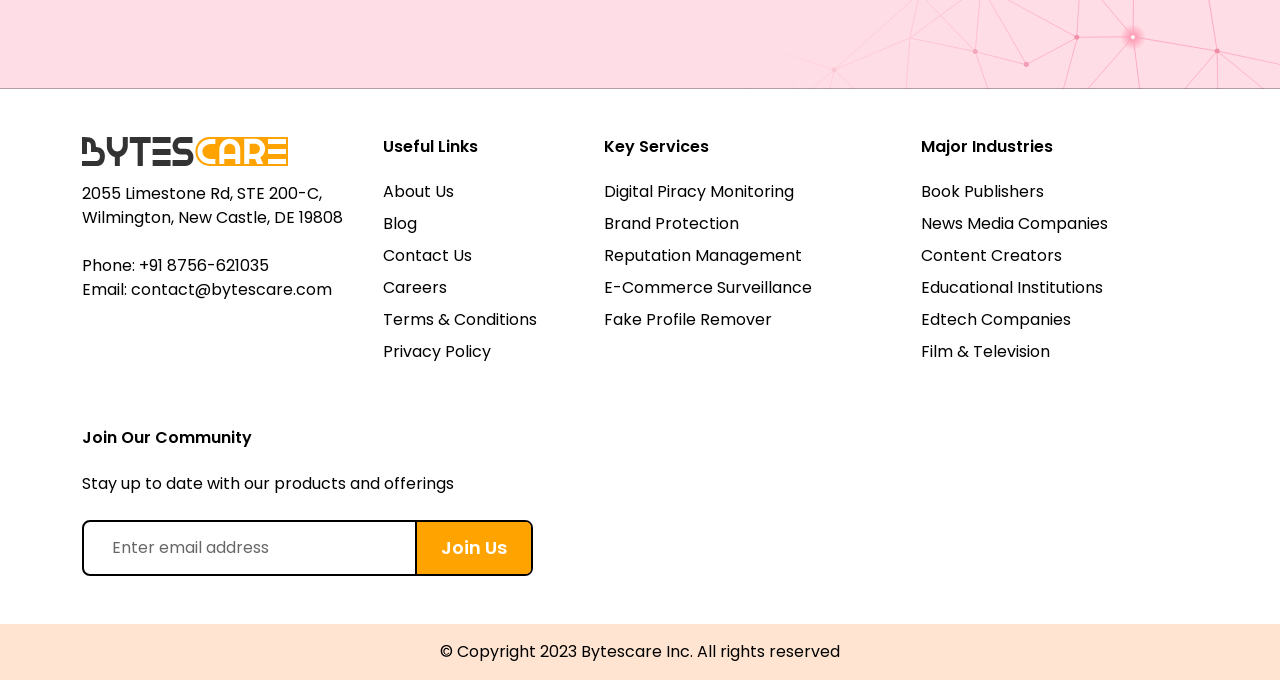Use the details in the image to answer the question thoroughly: 
What social media platforms is the company present on?

The company is present on various social media platforms, which can be found at the bottom of the webpage. These platforms include Instagram, Twitter, Facebook, and LinkedIn, and can be accessed by clicking on their respective links.